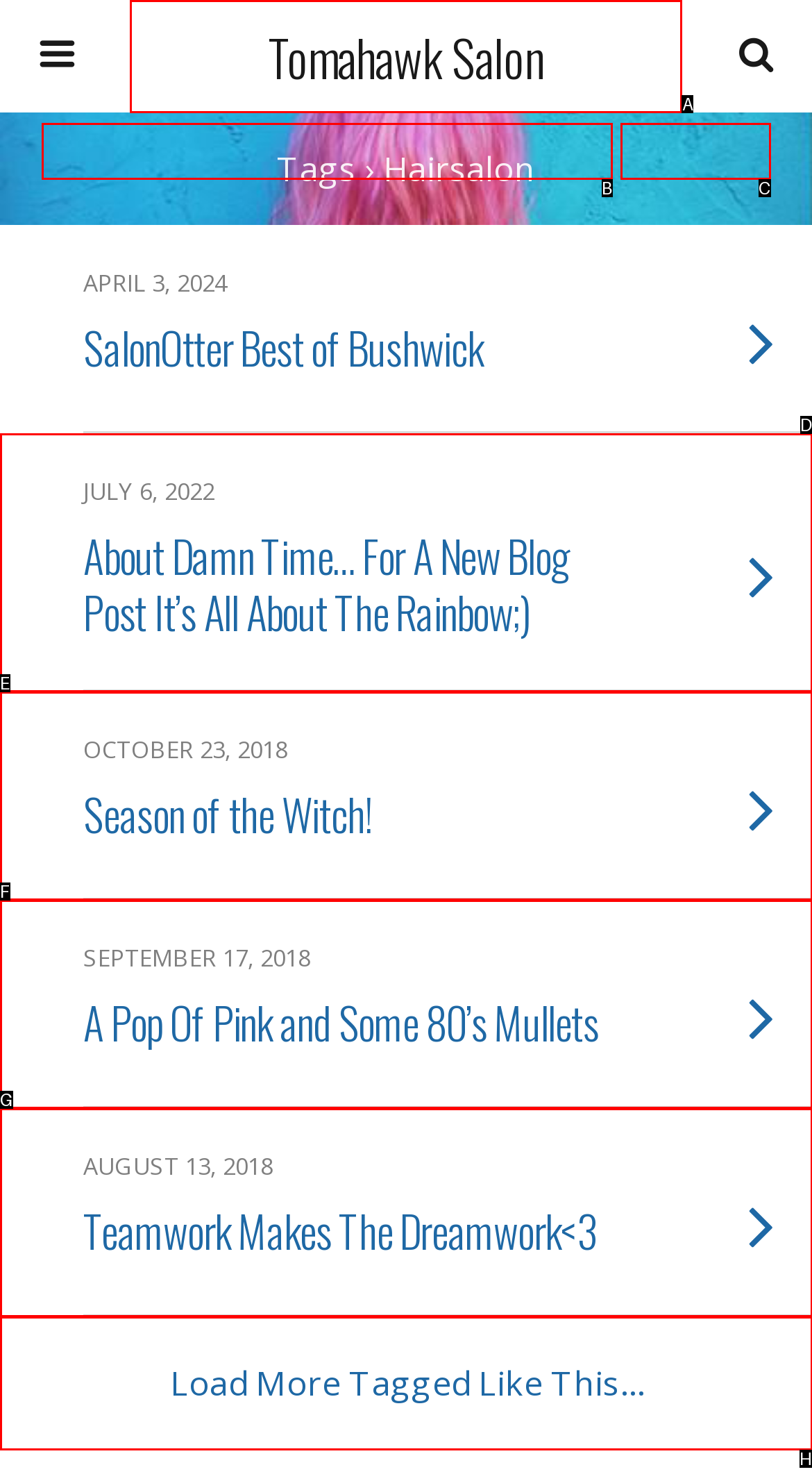Determine the HTML element that best matches this description: Load more tagged like this… from the given choices. Respond with the corresponding letter.

H